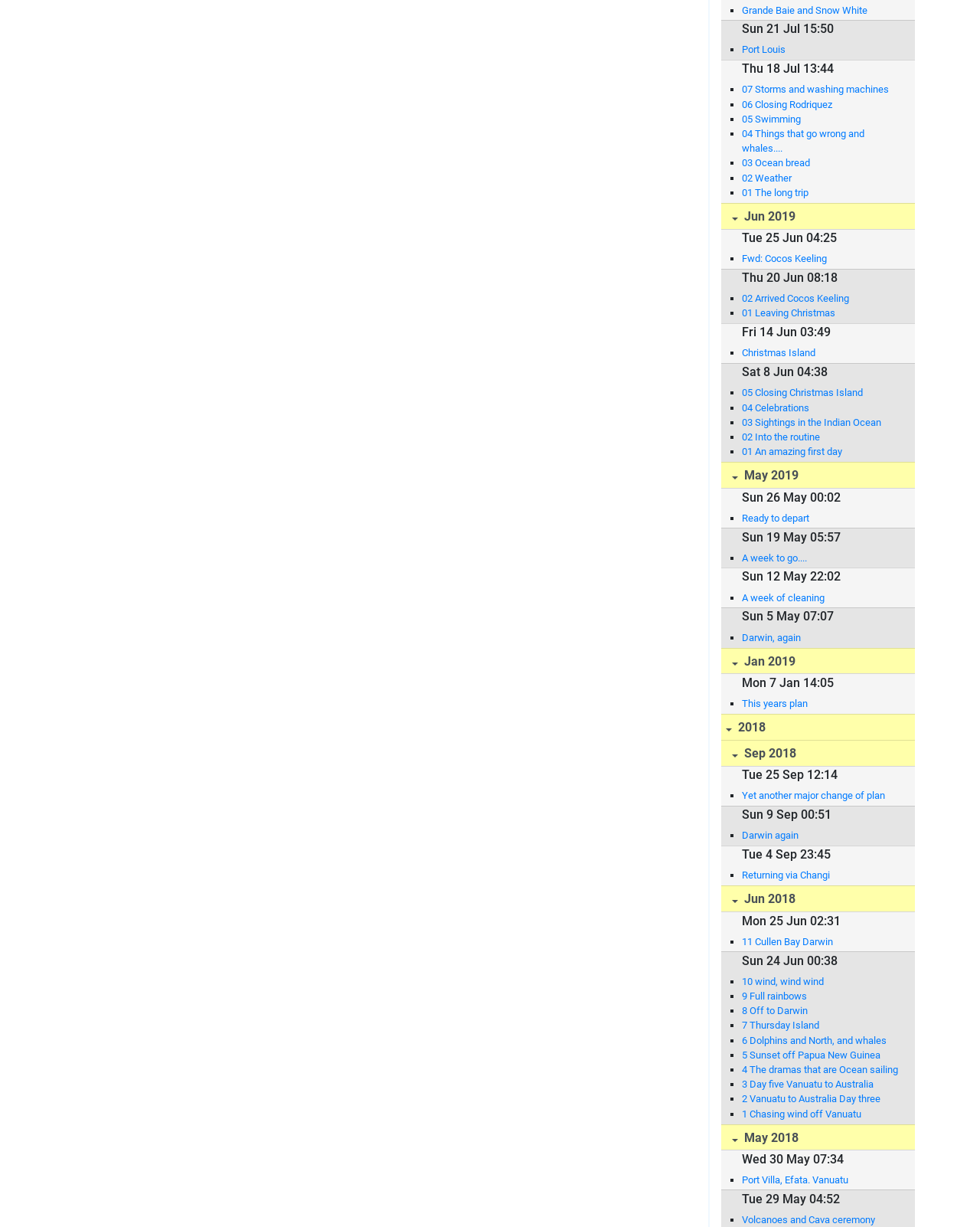How many links are there on this webpage?
Based on the screenshot, respond with a single word or phrase.

34